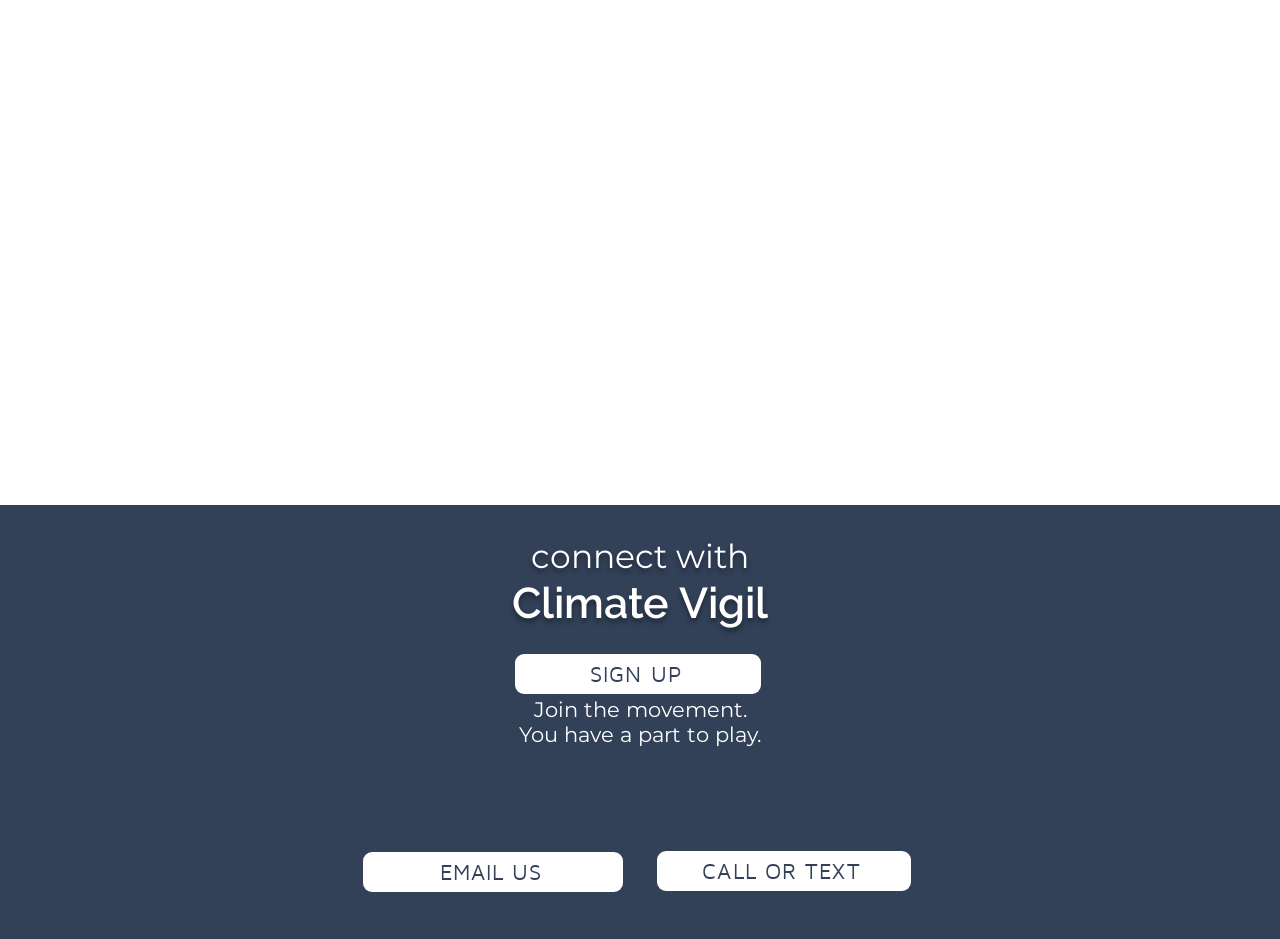Find the bounding box coordinates for the area that should be clicked to accomplish the instruction: "Click the 'LEARN' link".

[0.2, 0.032, 0.391, 0.08]